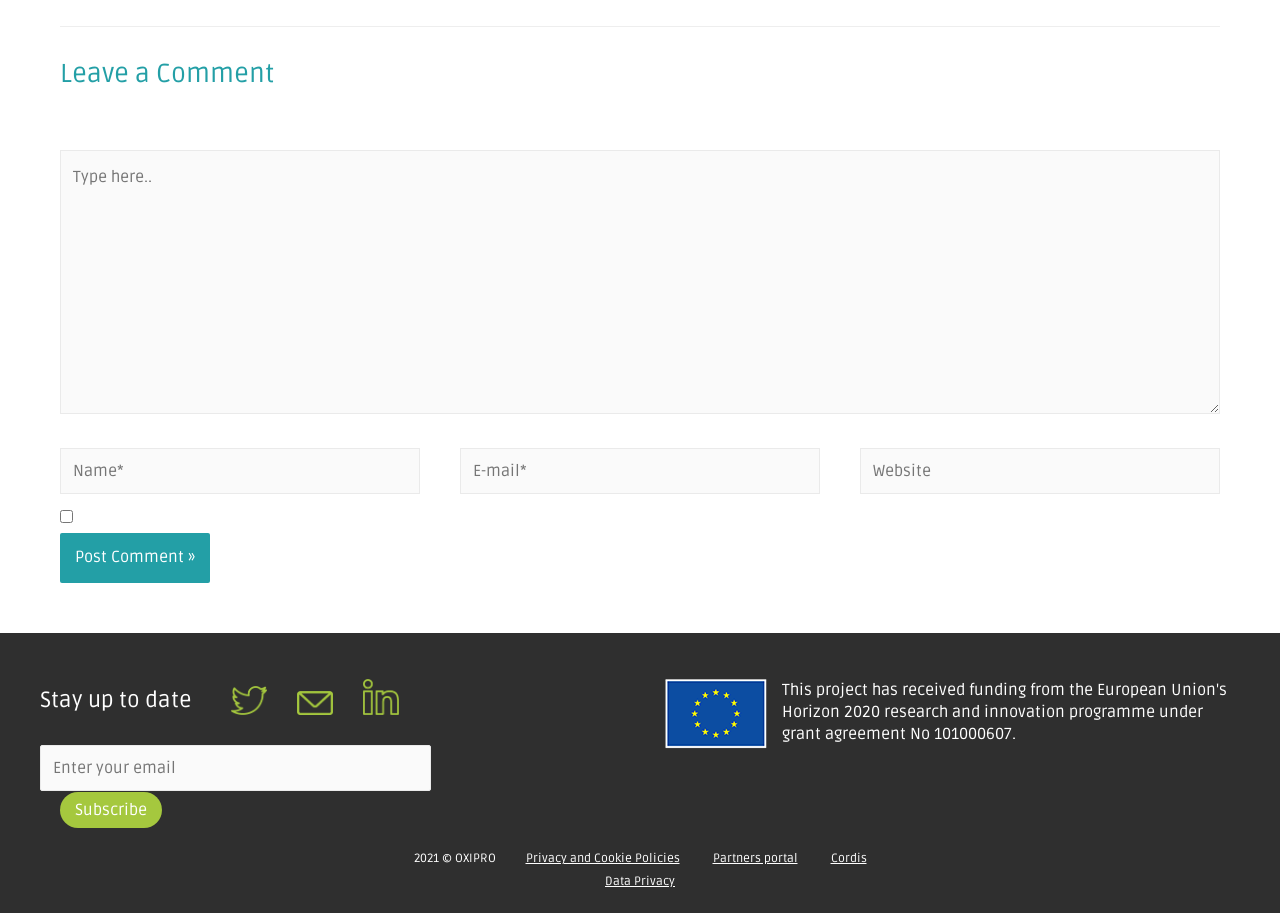What is the purpose of the checkbox?
Refer to the image and give a detailed answer to the query.

The checkbox is located below the comment form and is labeled 'Save my name, email, and website in this browser for the next time I comment.' This suggests that its purpose is to save the user's comment information for future use.